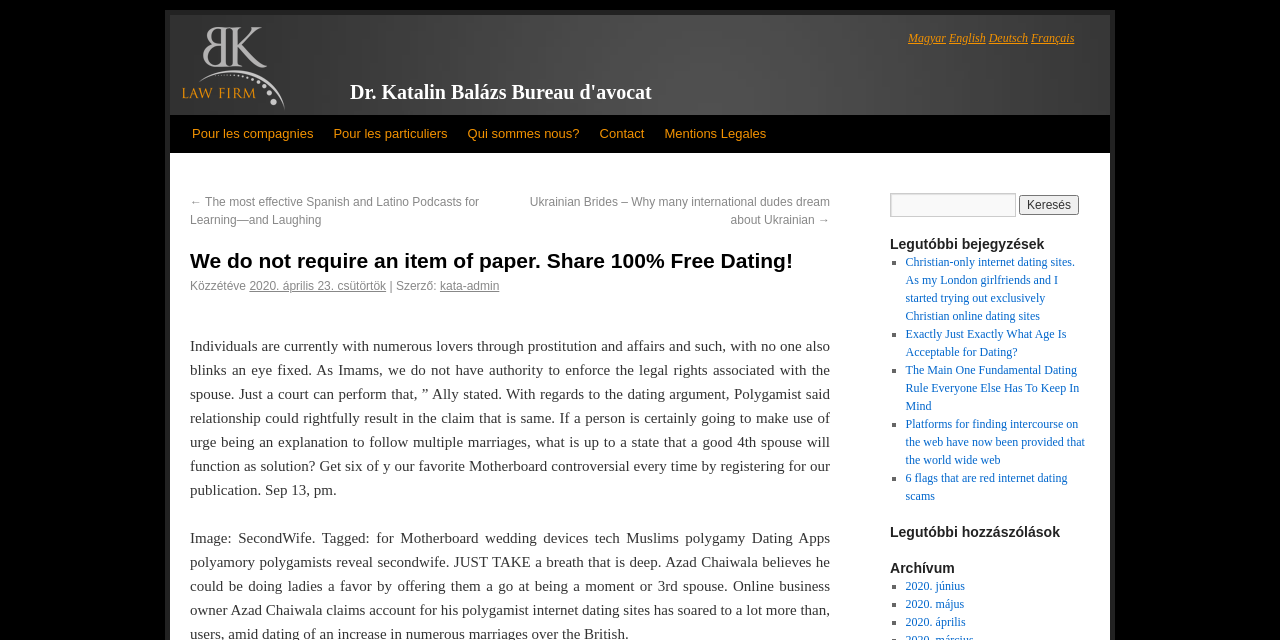Please identify the bounding box coordinates of the clickable area that will allow you to execute the instruction: "Search for something".

[0.695, 0.302, 0.852, 0.339]